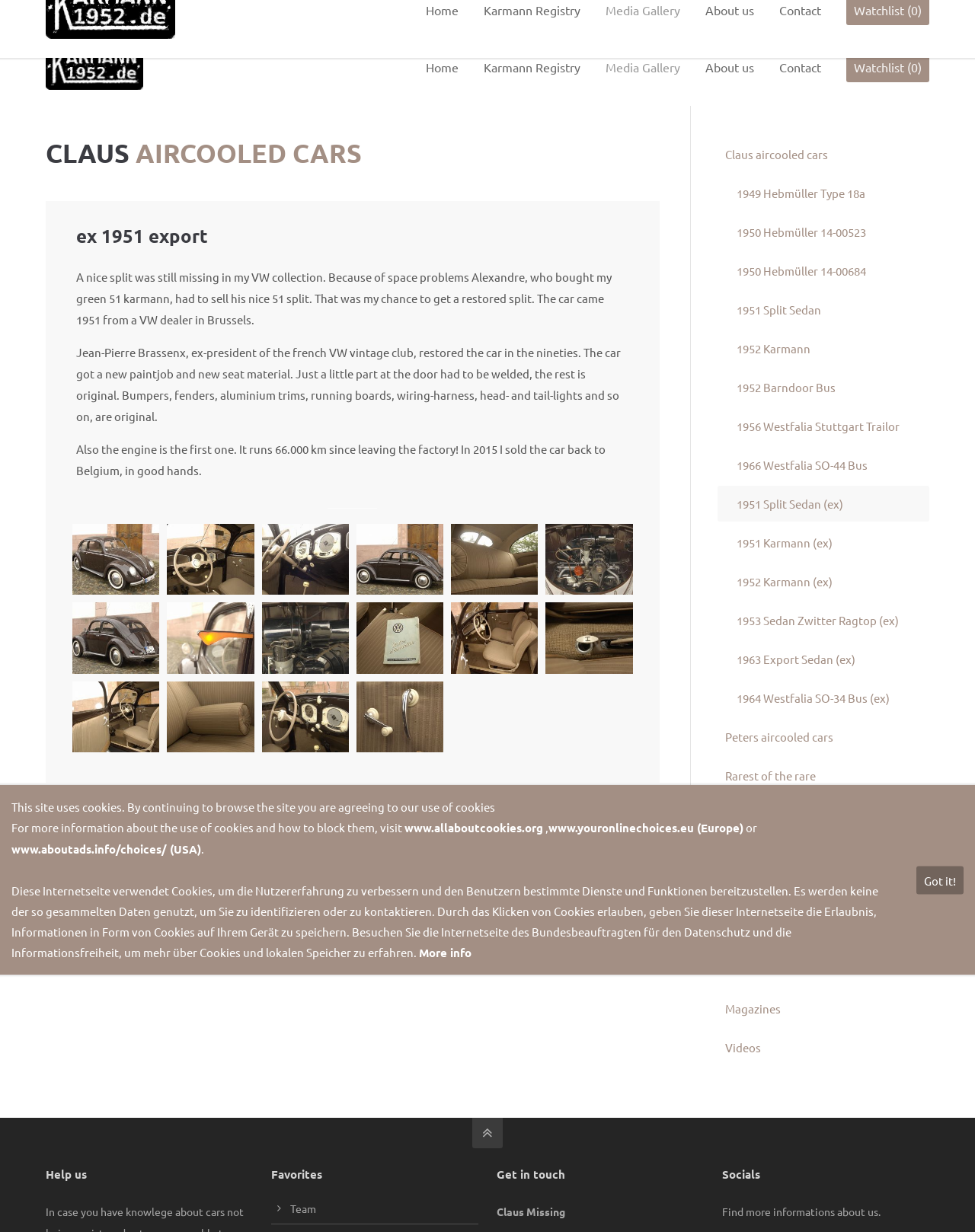Respond to the question below with a single word or phrase: How many figures are there on the webpage?

12